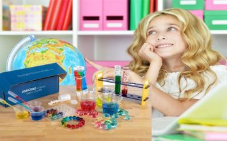What is the color of the stationery on the shelves?
Using the information from the image, give a concise answer in one word or a short phrase.

bright pink and green